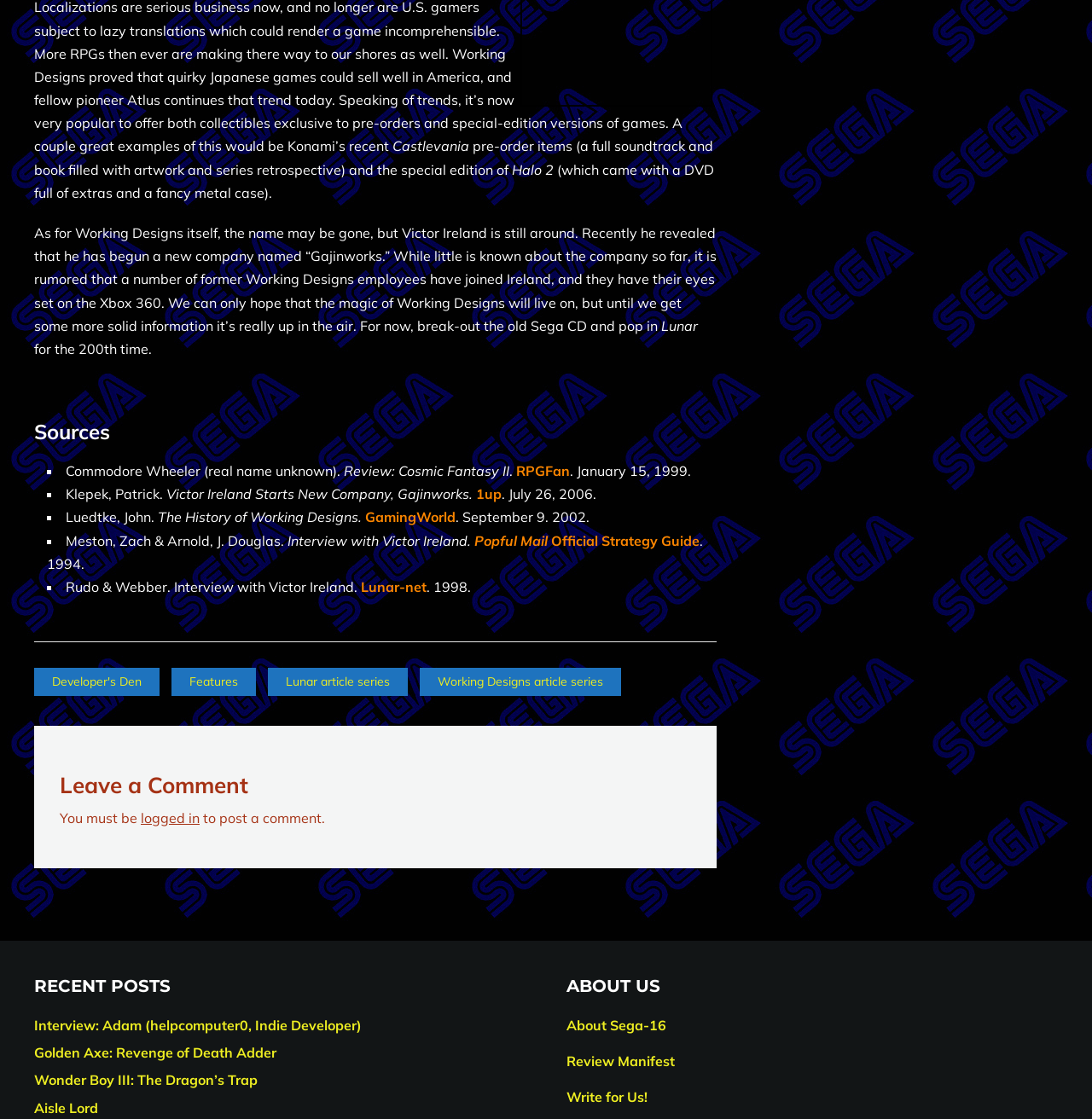What is the name of the website that published an interview with Victor Ireland? Based on the image, give a response in one word or a short phrase.

RPGFan